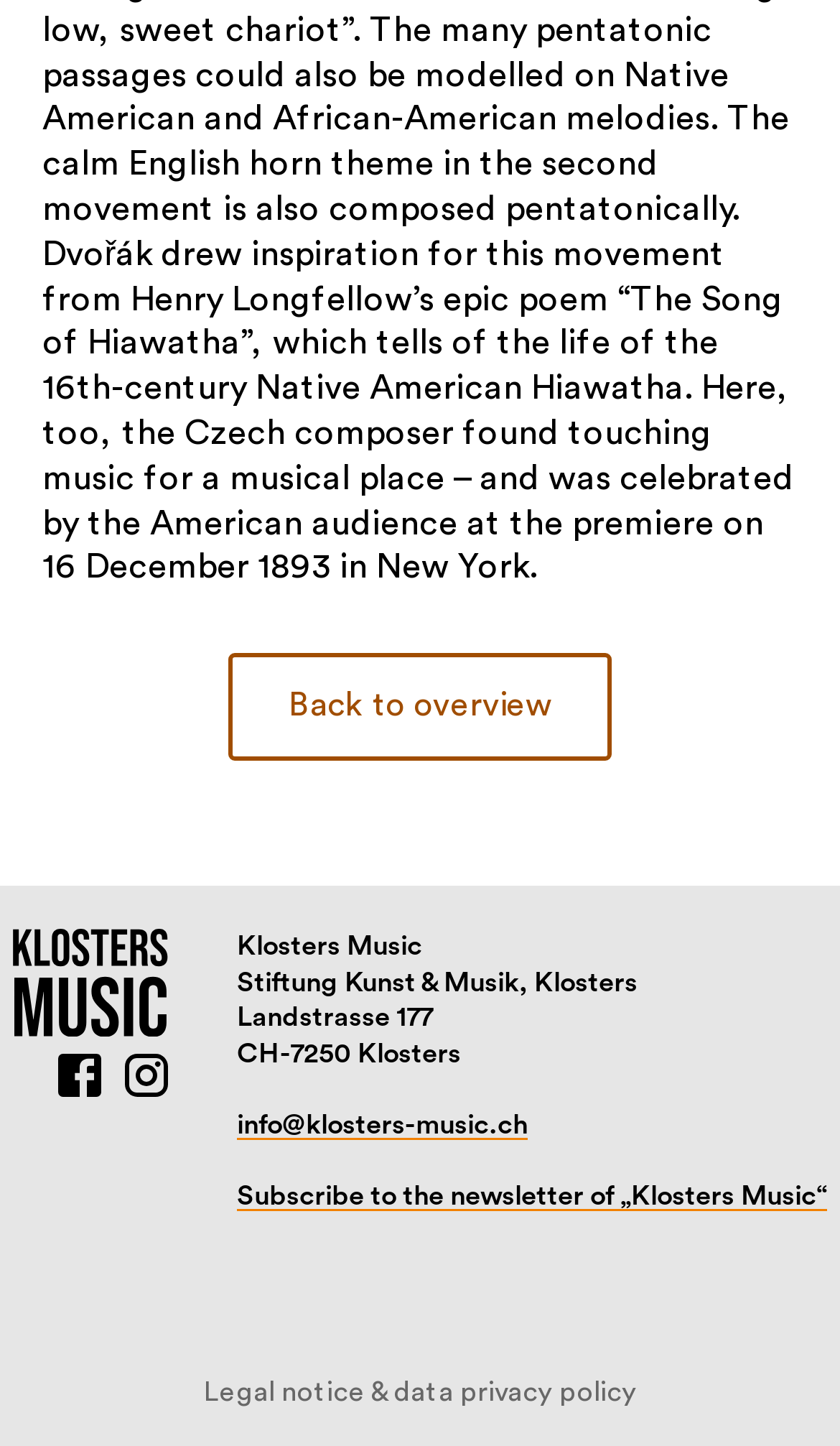Provide a brief response in the form of a single word or phrase:
How many links are there in the footer section?

4